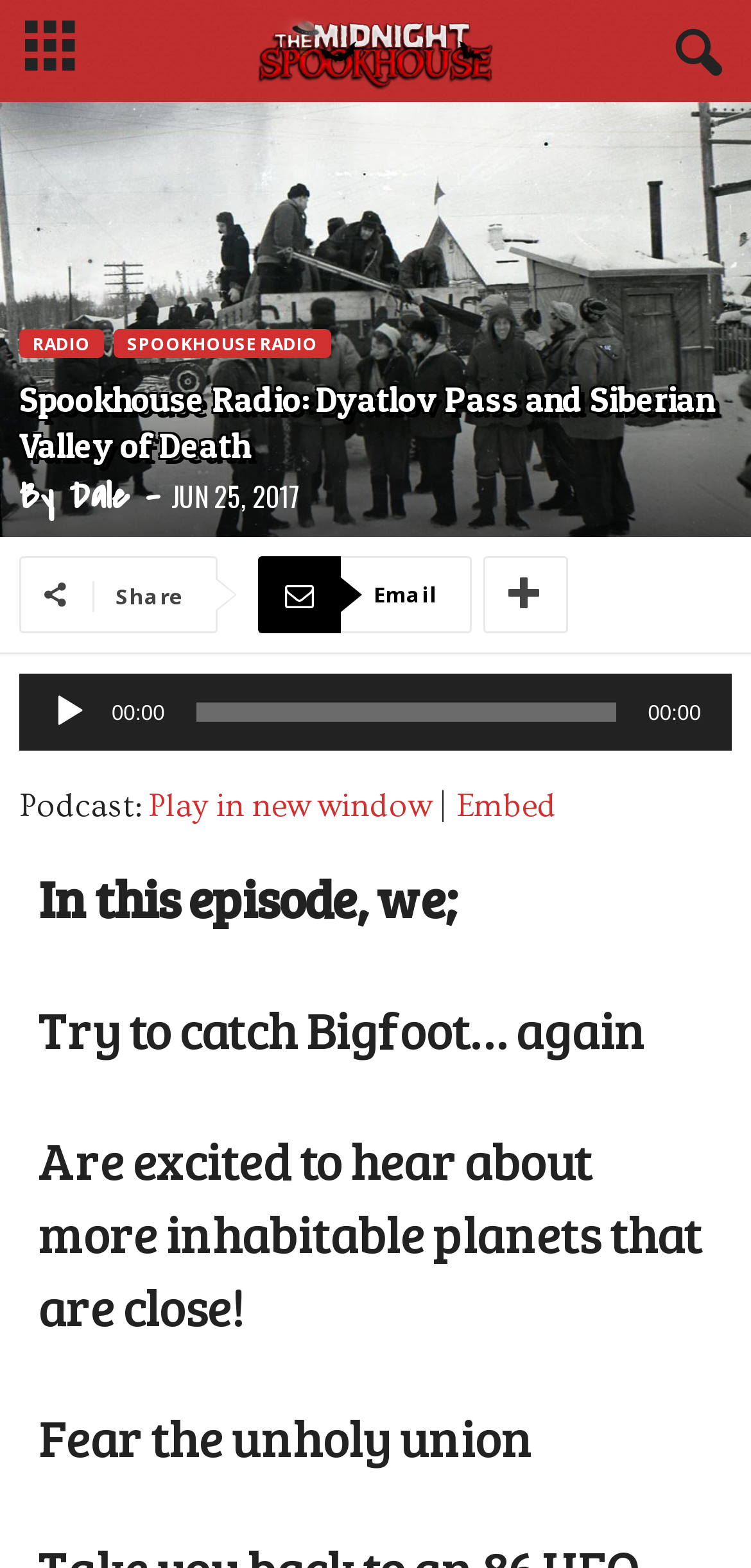Provide the bounding box coordinates for the UI element described in this sentence: "Play in new window". The coordinates should be four float values between 0 and 1, i.e., [left, top, right, bottom].

[0.197, 0.502, 0.574, 0.526]